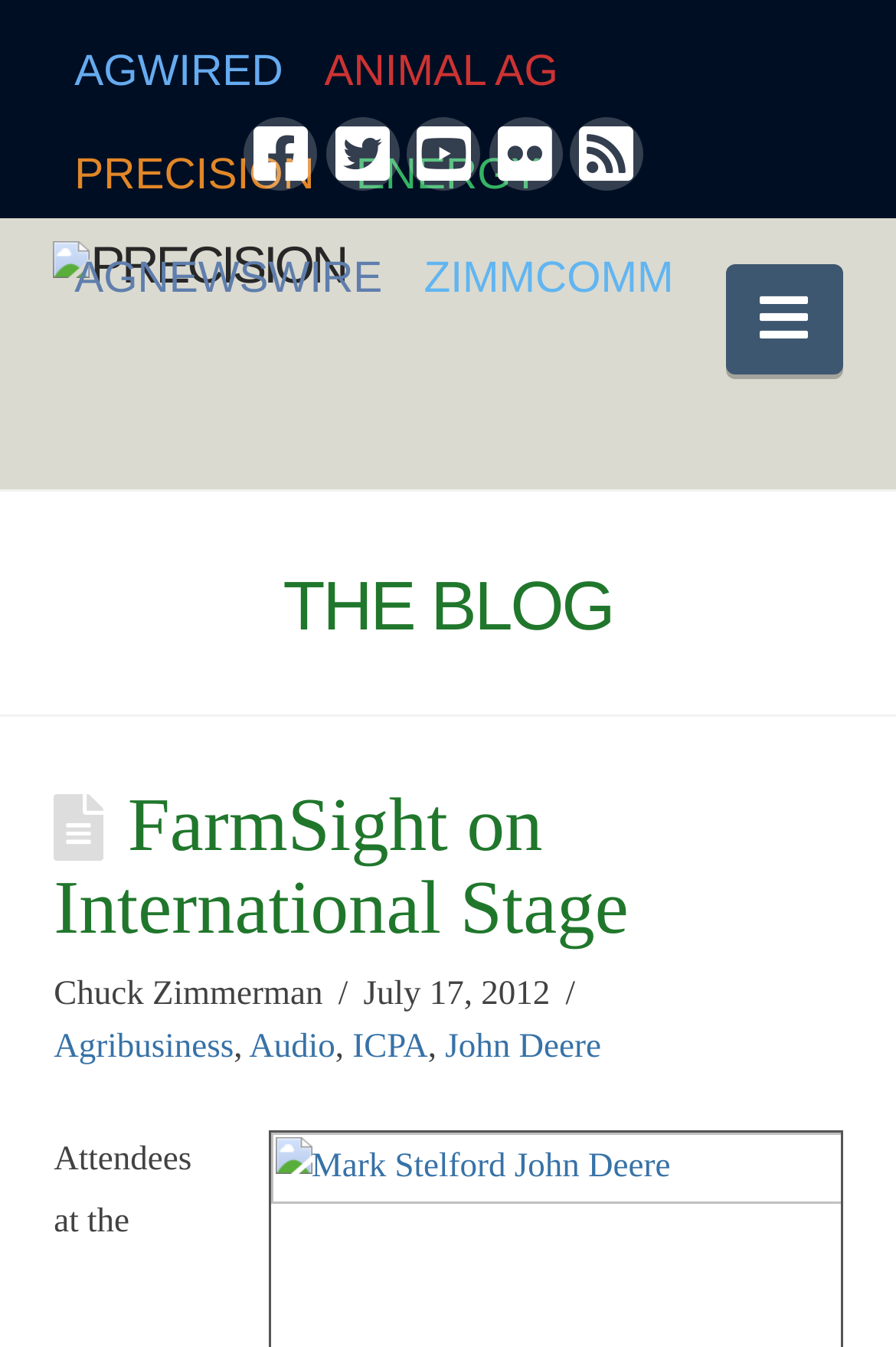Identify the bounding box coordinates of the region that should be clicked to execute the following instruction: "Navigate to Precision page".

[0.06, 0.177, 0.386, 0.217]